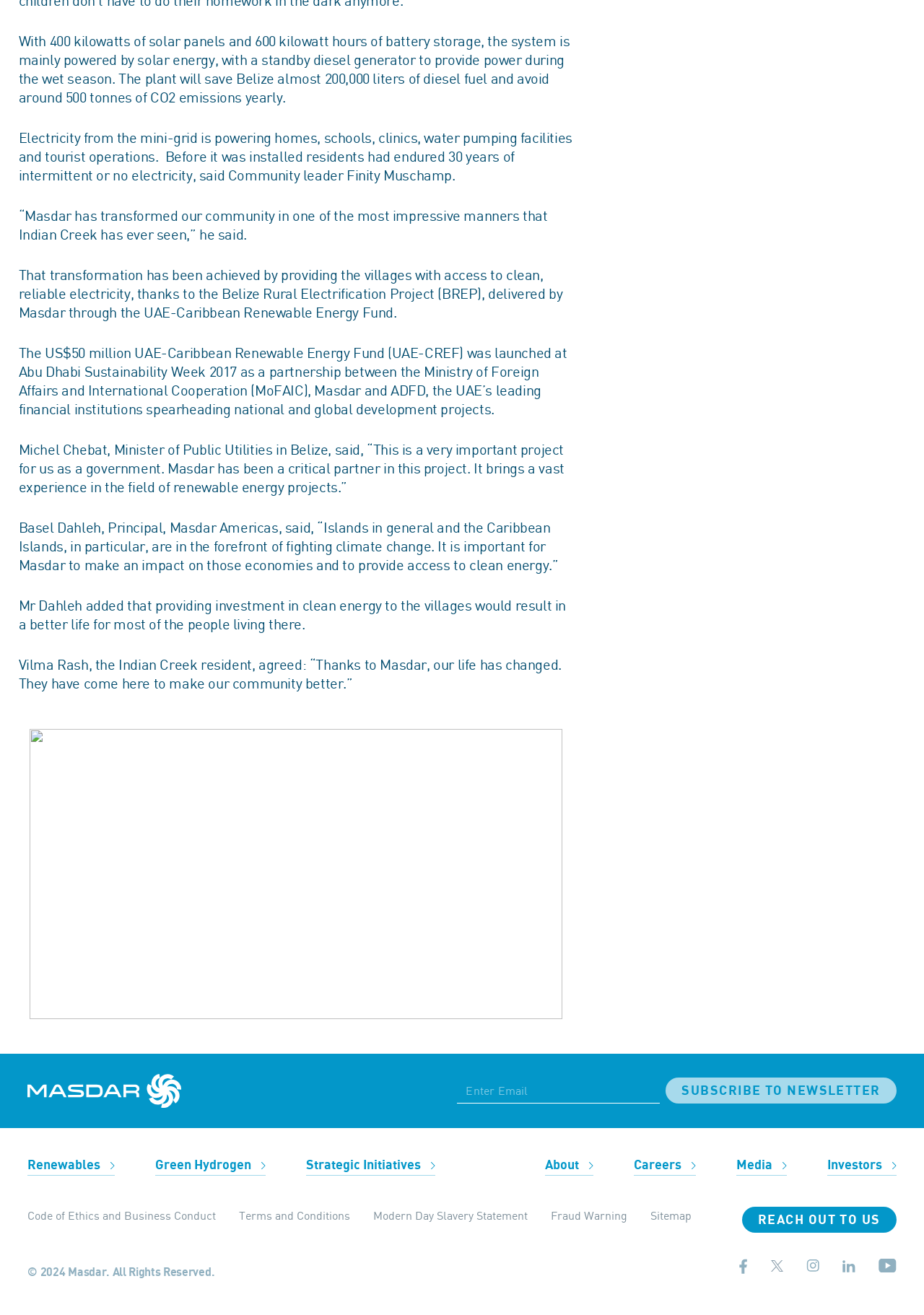Locate the bounding box coordinates of the clickable area needed to fulfill the instruction: "Subscribe to newsletter".

[0.721, 0.82, 0.97, 0.839]